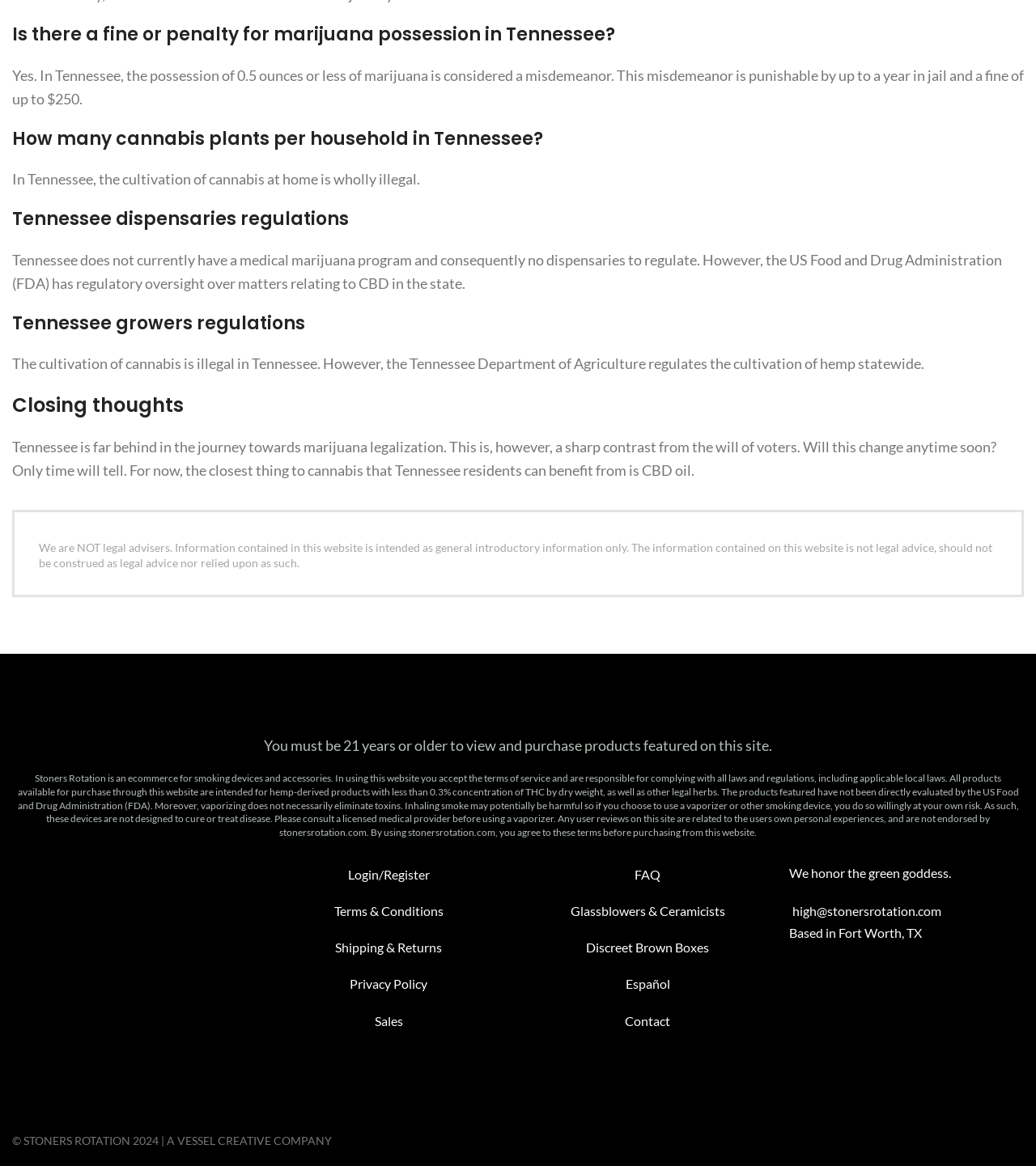Locate the bounding box for the described UI element: "Sales". Ensure the coordinates are four float numbers between 0 and 1, formatted as [left, top, right, bottom].

[0.361, 0.869, 0.389, 0.882]